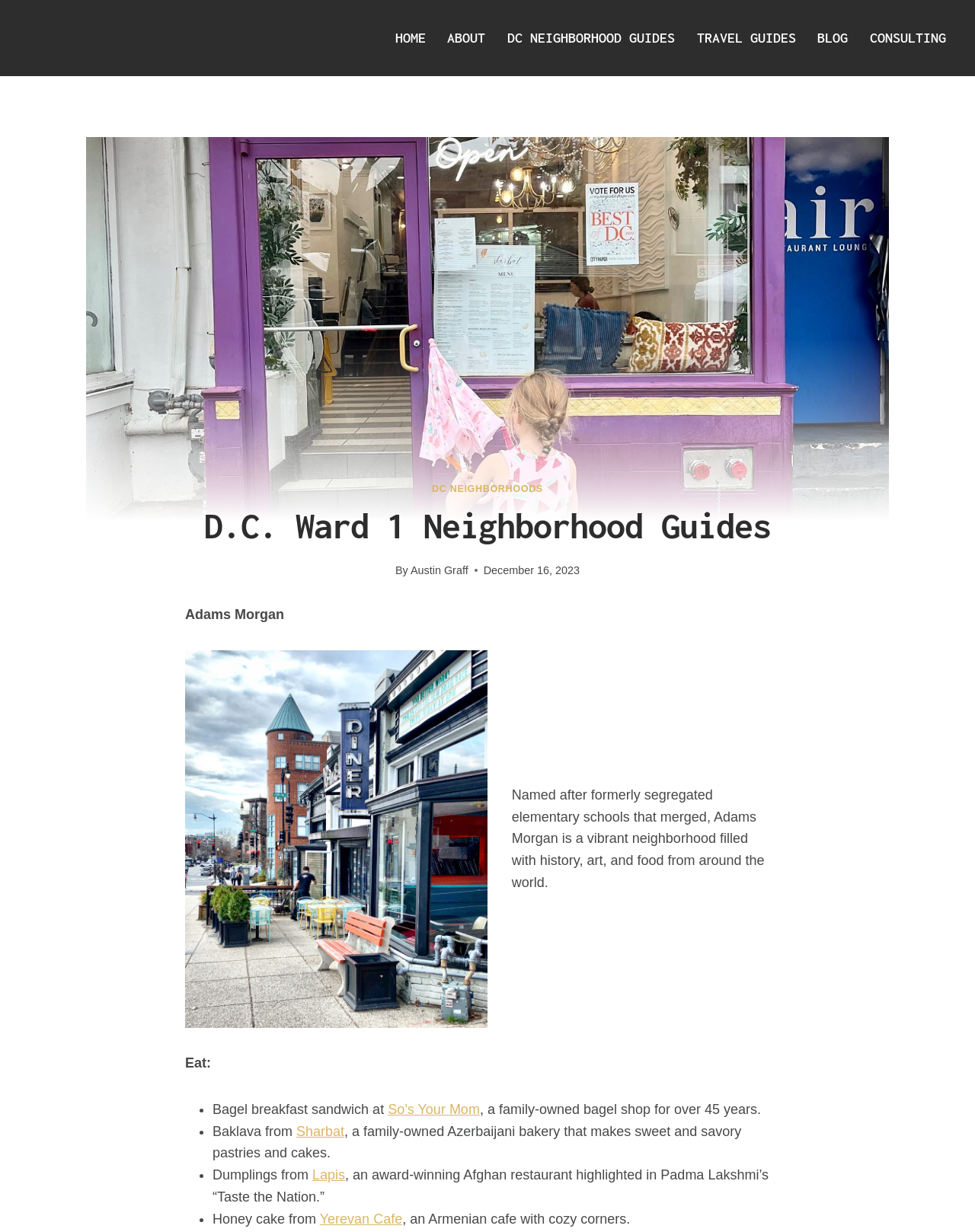Detail the webpage's structure and highlights in your description.

The webpage is about a neighborhood guide for Adams Morgan in Washington D.C. At the top, there is a primary navigation menu with links to "HOME", "ABOUT", "DC NEIGHBORHOOD GUIDES", "TRAVEL GUIDES", "BLOG", and "CONSULTING". Below the navigation menu, there is a header section with a link to "DC NEIGHBORHOODS" and a heading that reads "D.C. Ward 1 Neighborhood Guides". The author's name, "Austin Graff", is mentioned, along with the date "December 16, 2023".

The main content of the page is about Adams Morgan, a vibrant neighborhood filled with history, art, and food from around the world. There is a figure, likely an image, above the text. The text describes the neighborhood and its attractions. 

In the "Eat" section, there are several list items, each describing a recommended food spot in the neighborhood. These include a bagel breakfast sandwich at So's Your Mom, baklava from Sharbat, dumplings from Lapis, and honey cake from Yerevan Cafe. Each list item includes a brief description of the food and the restaurant.